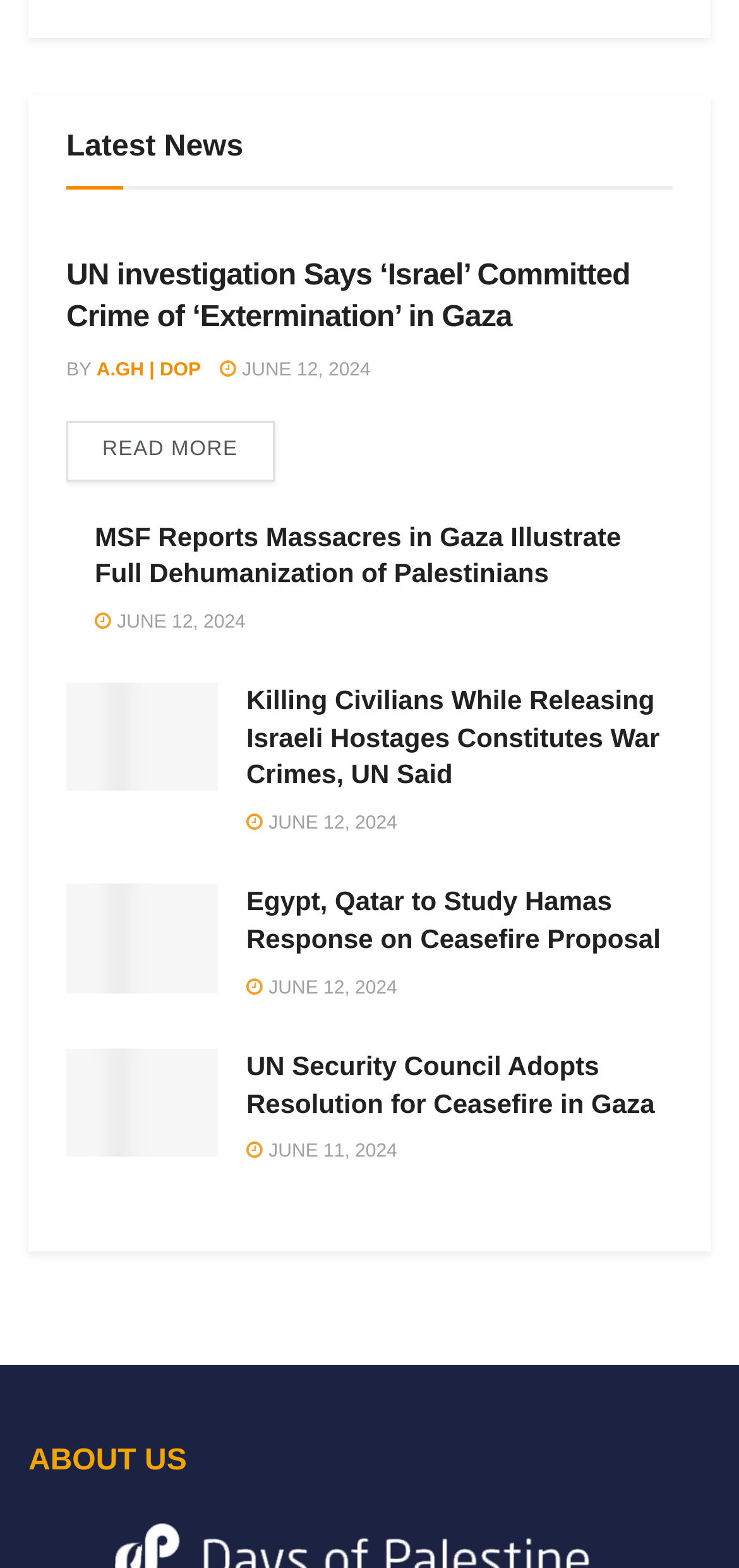Pinpoint the bounding box coordinates for the area that should be clicked to perform the following instruction: "View article about MSF Reports Massacres in Gaza Illustrate Full Dehumanization of Palestinians".

[0.128, 0.332, 0.84, 0.375]